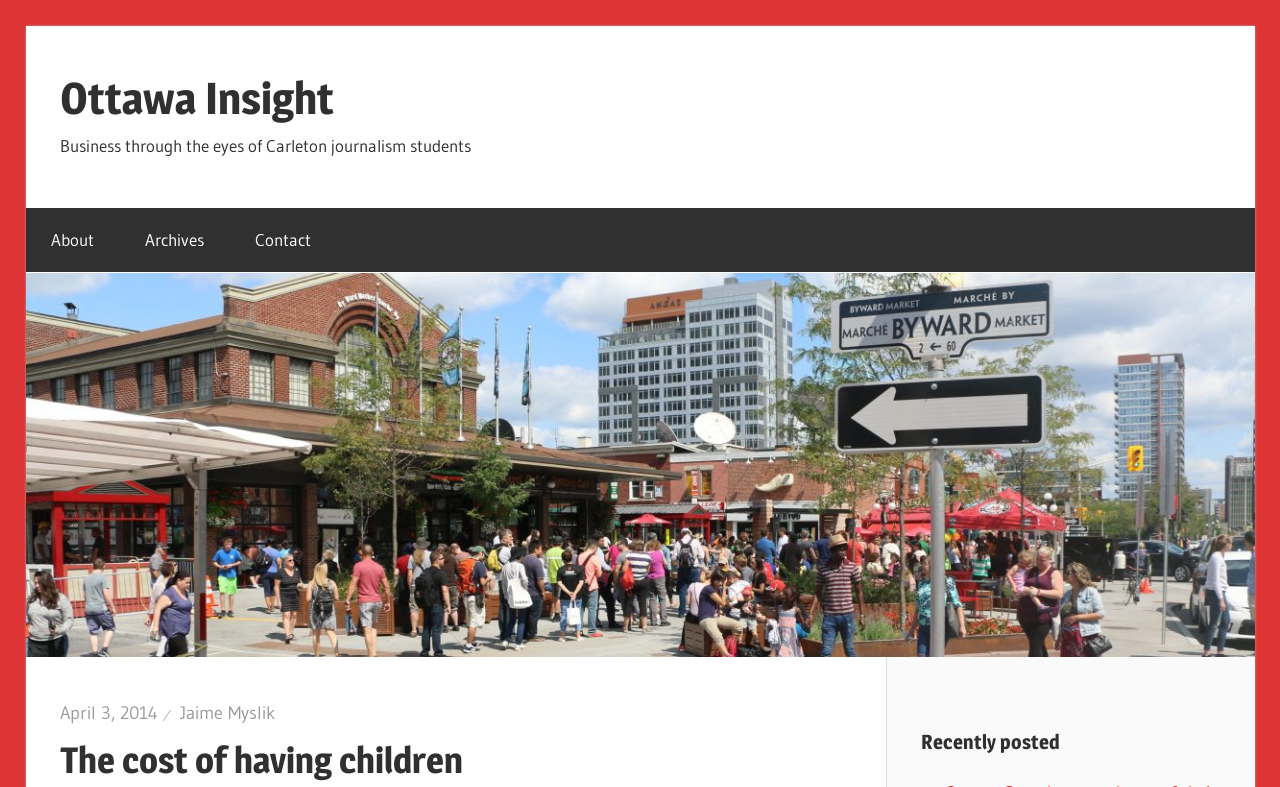Who is the author of the article?
Please provide a comprehensive answer based on the information in the image.

I found the answer by examining the link element with the text 'Jaime Myslik' below the header, which is likely to be the author's name.